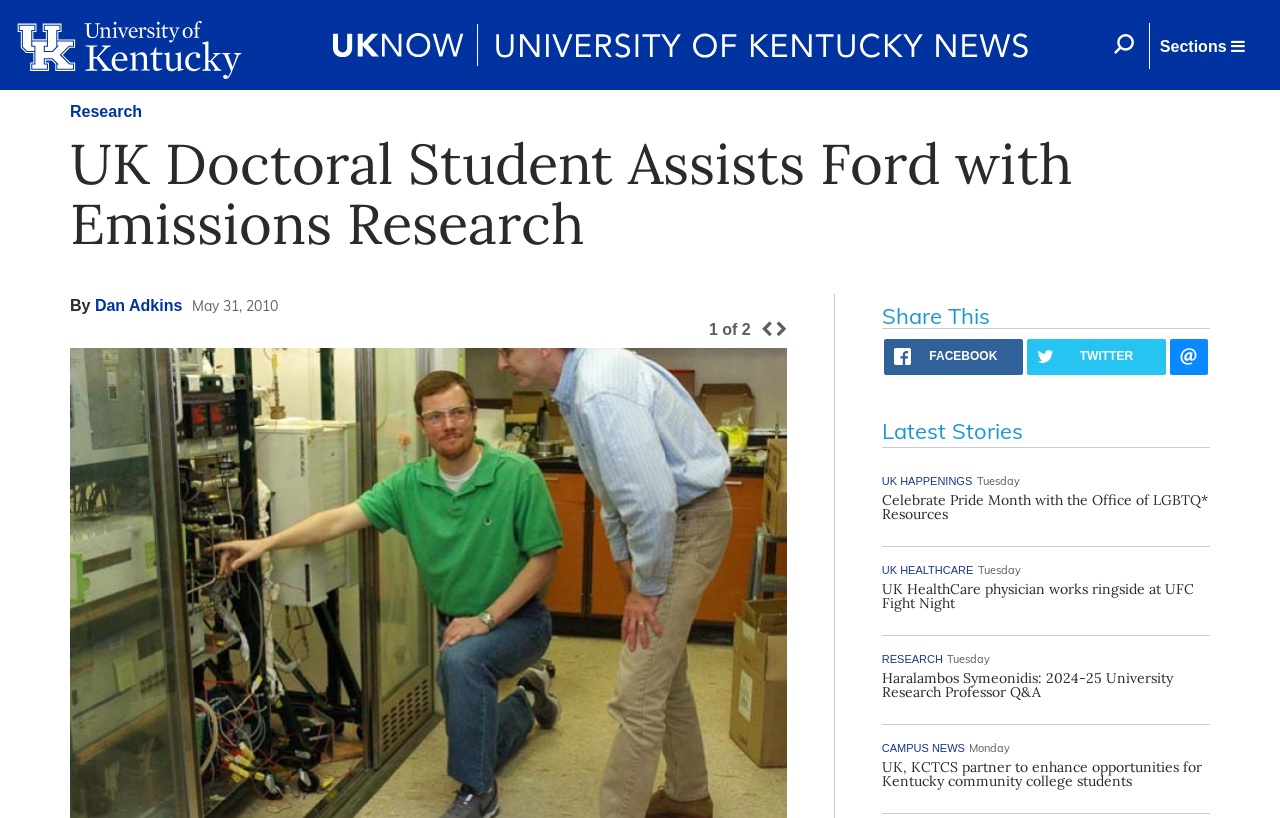Who is the author of the article?
Based on the image, answer the question with a single word or brief phrase.

Dan Adkins